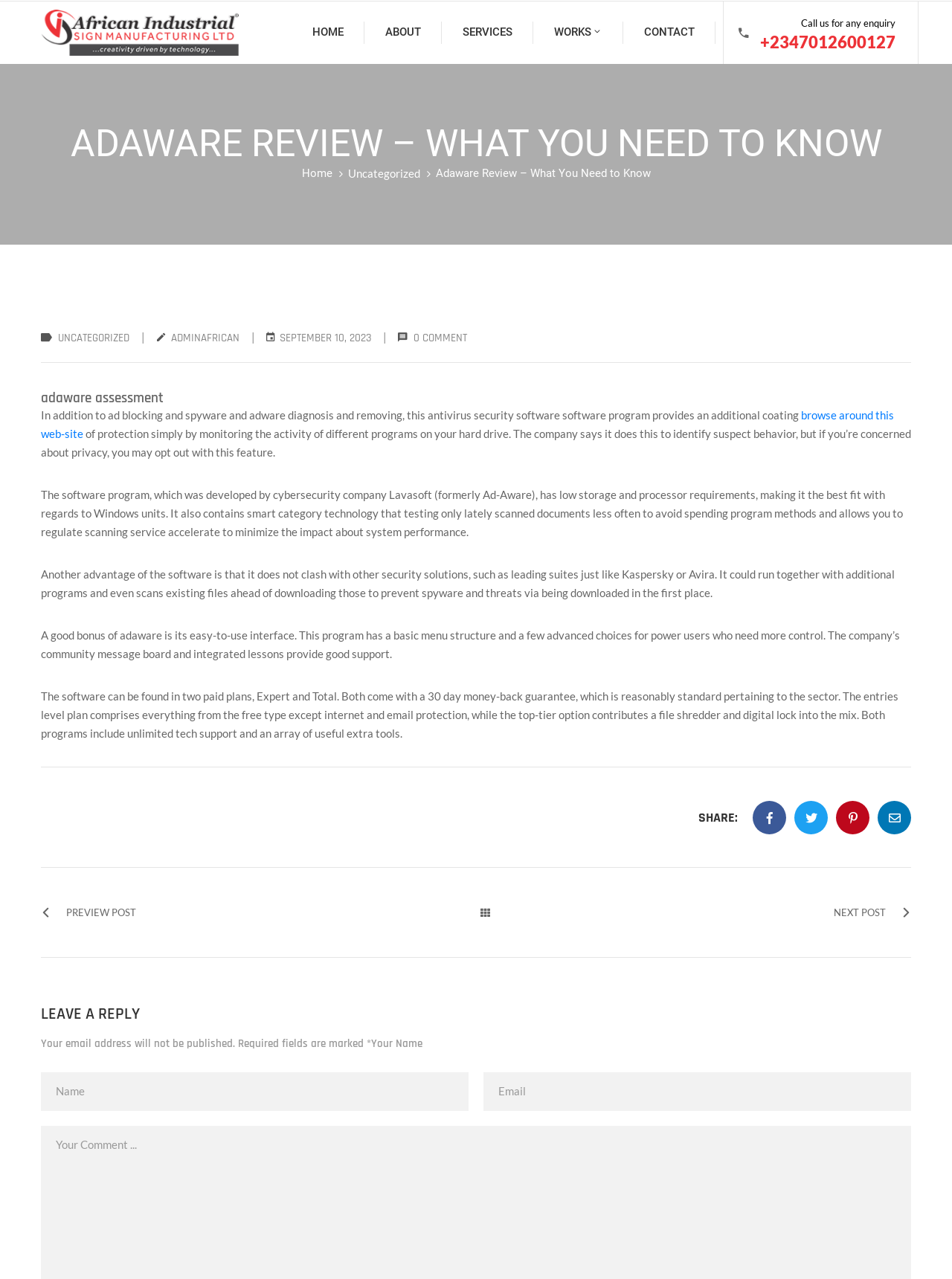Please find the bounding box for the following UI element description. Provide the coordinates in (top-left x, top-left y, bottom-right x, bottom-right y) format, with values between 0 and 1: browse around this web-site

[0.043, 0.319, 0.939, 0.344]